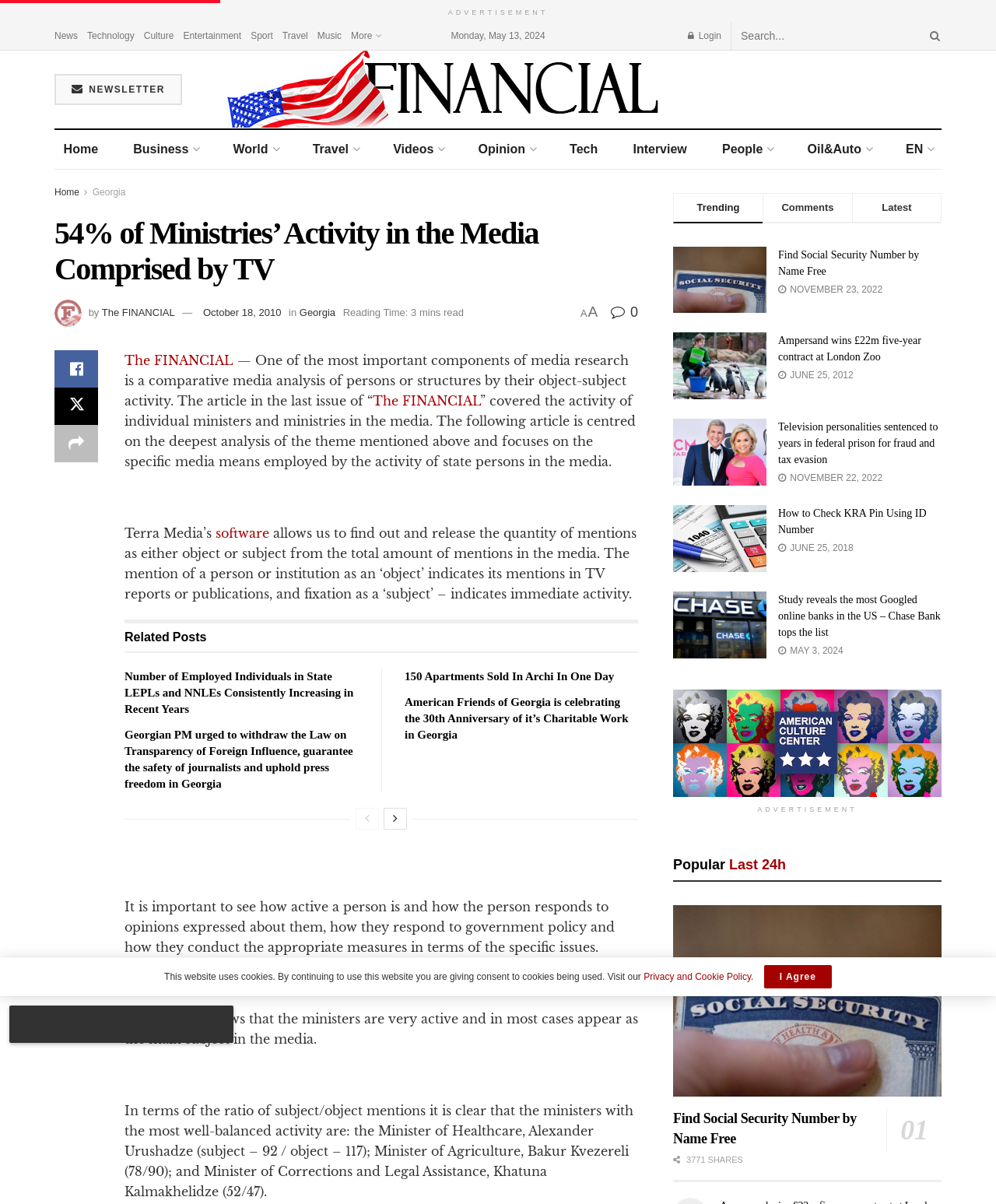What is the date of the article?
Based on the screenshot, provide a one-word or short-phrase response.

Monday, May 13, 2024